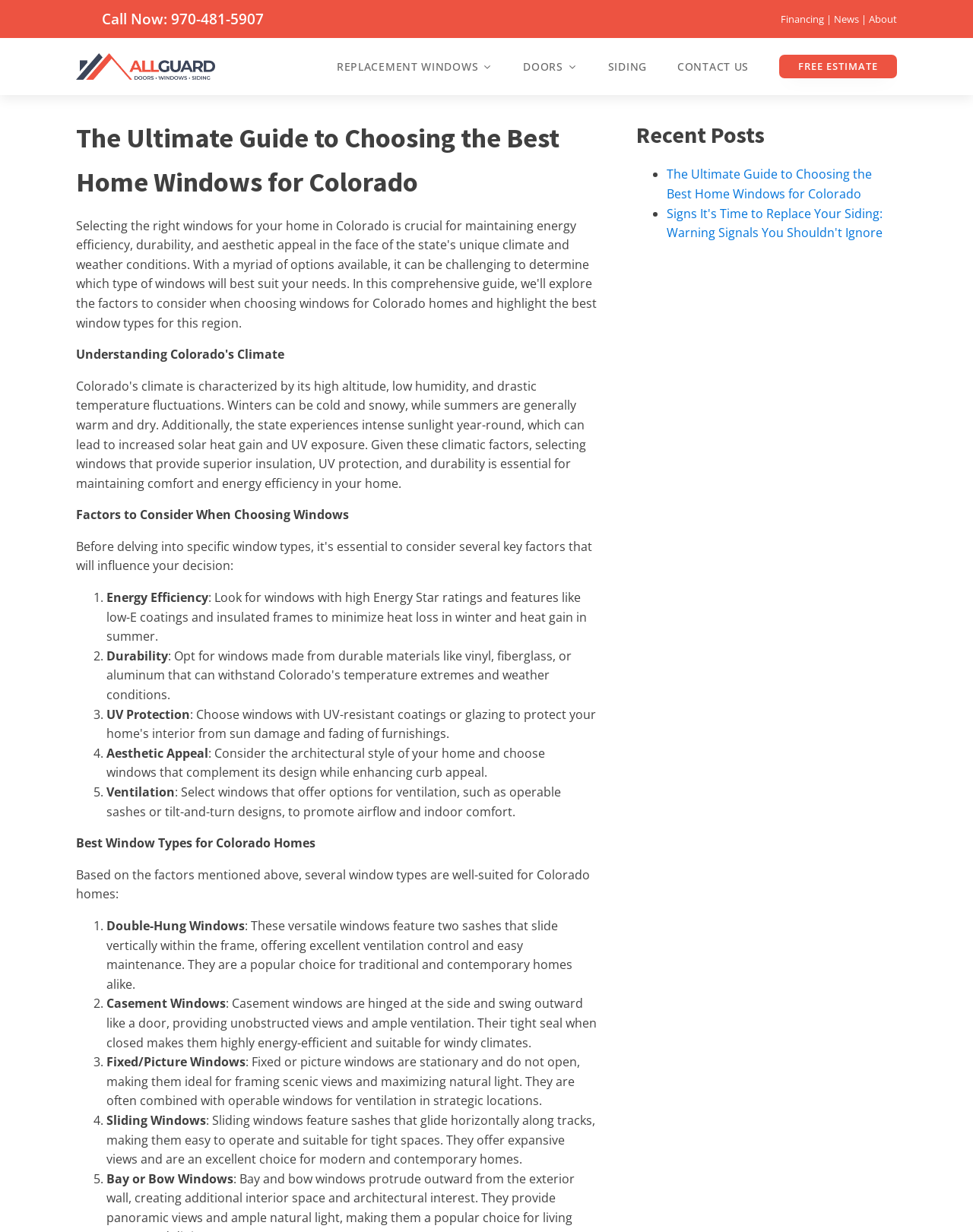Could you determine the bounding box coordinates of the clickable element to complete the instruction: "Click the 'Call Now' button"? Provide the coordinates as four float numbers between 0 and 1, i.e., [left, top, right, bottom].

[0.078, 0.006, 0.271, 0.025]